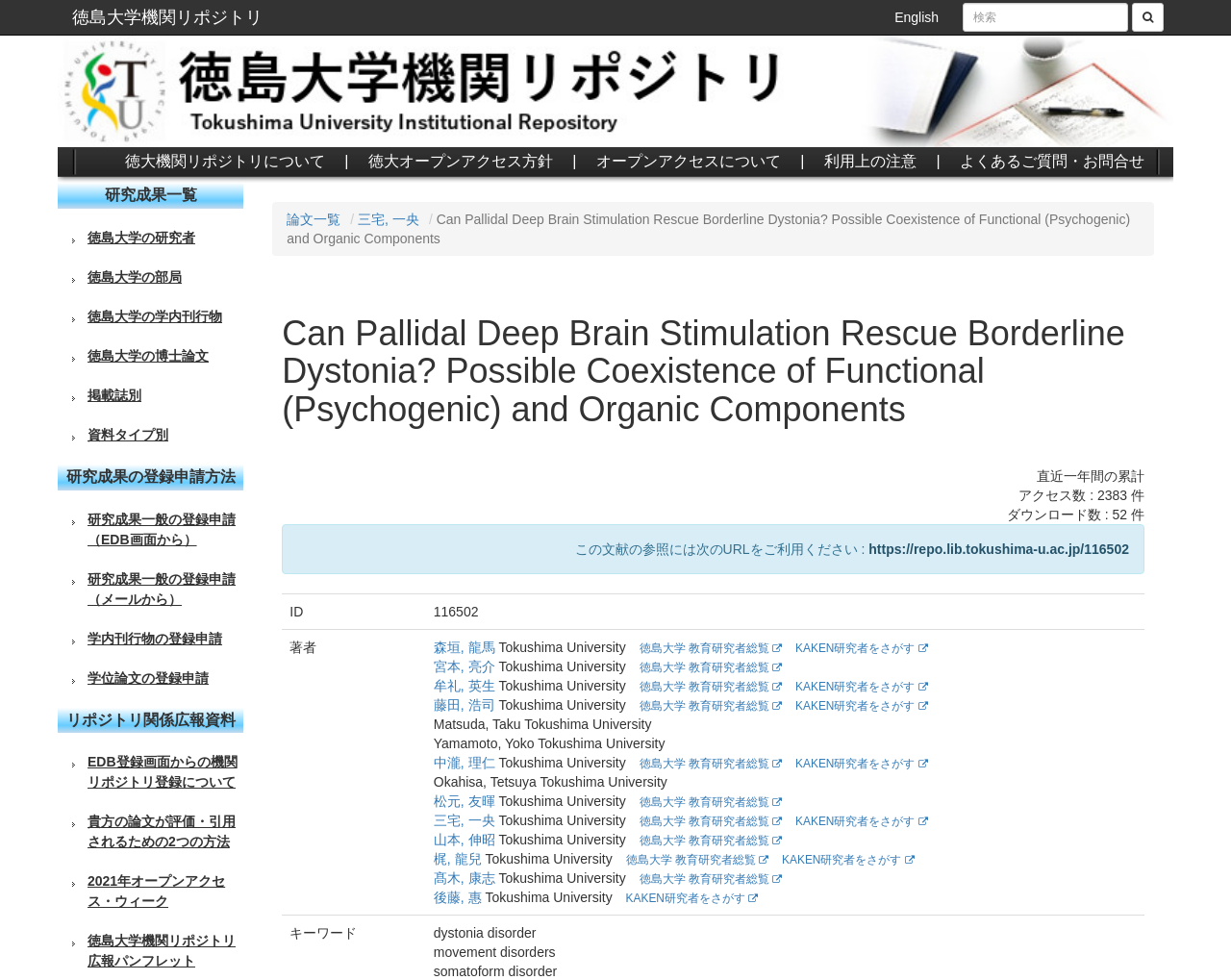Please find the bounding box coordinates of the element that you should click to achieve the following instruction: "check the access count". The coordinates should be presented as four float numbers between 0 and 1: [left, top, right, bottom].

[0.828, 0.497, 0.891, 0.513]